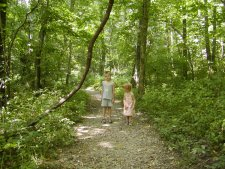What lines the path in the forest?
Refer to the image and provide a concise answer in one word or phrase.

Small stones